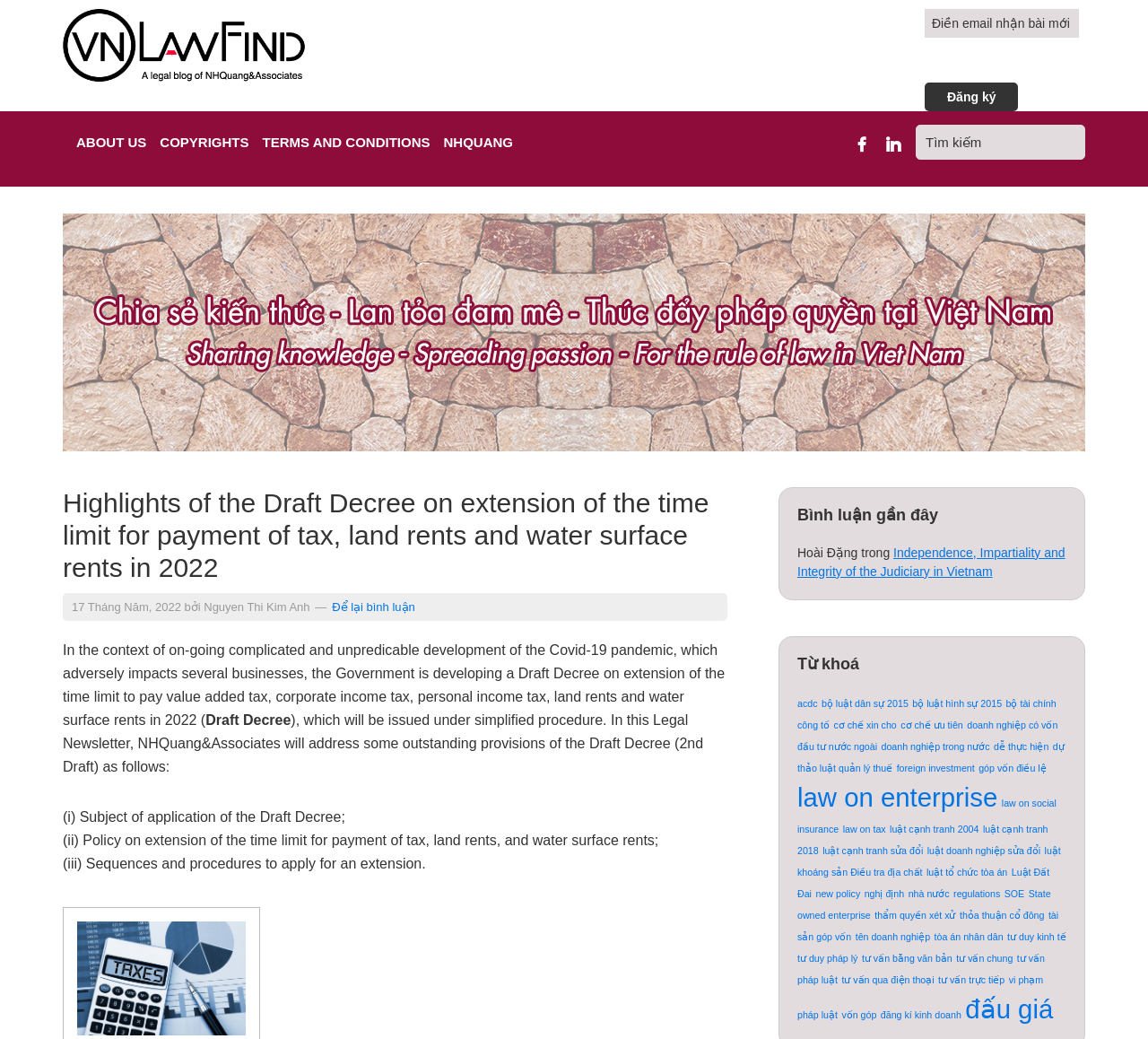Find the bounding box coordinates of the element to click in order to complete the given instruction: "Go to ABOUT US page."

[0.066, 0.12, 0.139, 0.154]